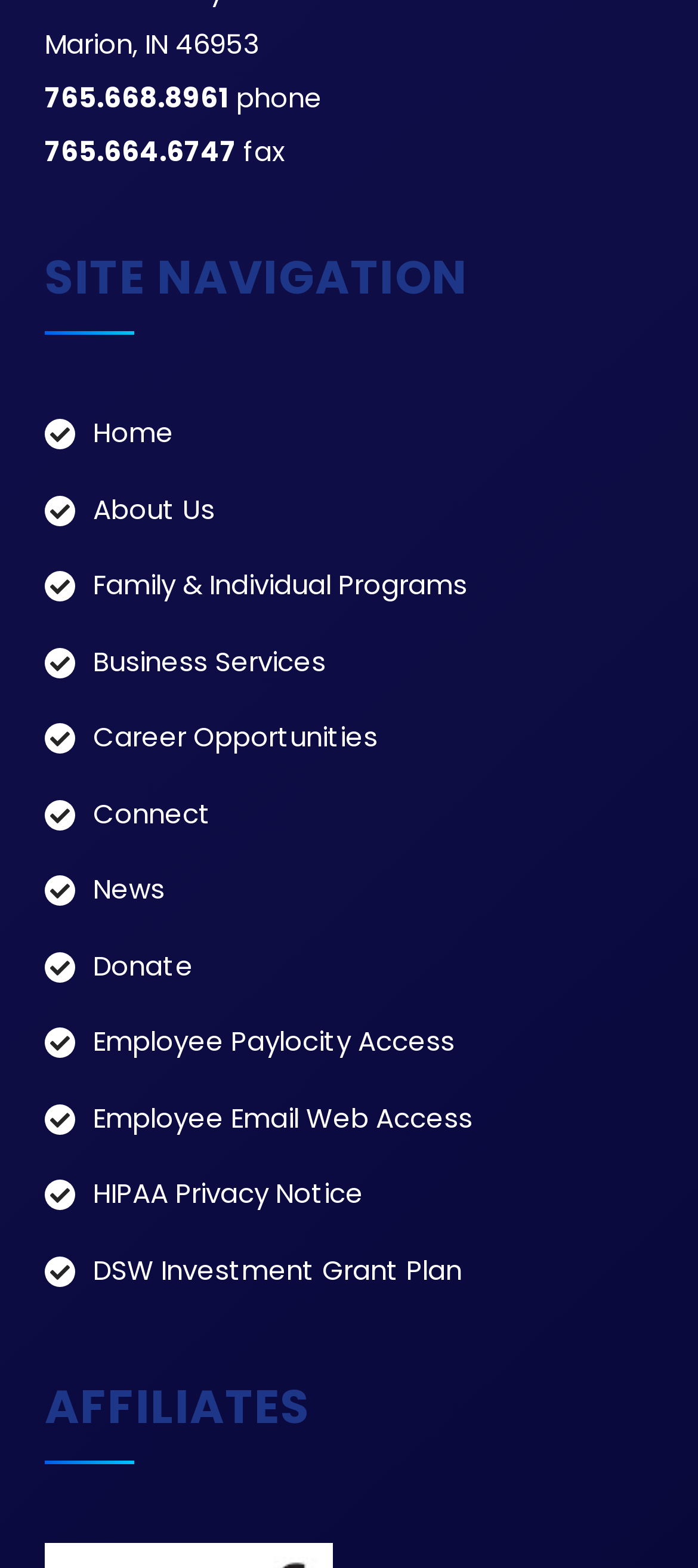Refer to the image and provide a thorough answer to this question:
How many links are there in the site navigation?

I counted the number of link elements under the 'SITE NAVIGATION' heading, which are 'Home', 'About Us', 'Family & Individual Programs', 'Business Services', 'Career Opportunities', 'Connect', 'News', 'Donate', 'Employee Paylocity Access', 'Employee Email Web Access', and 'HIPAA Privacy Notice'.